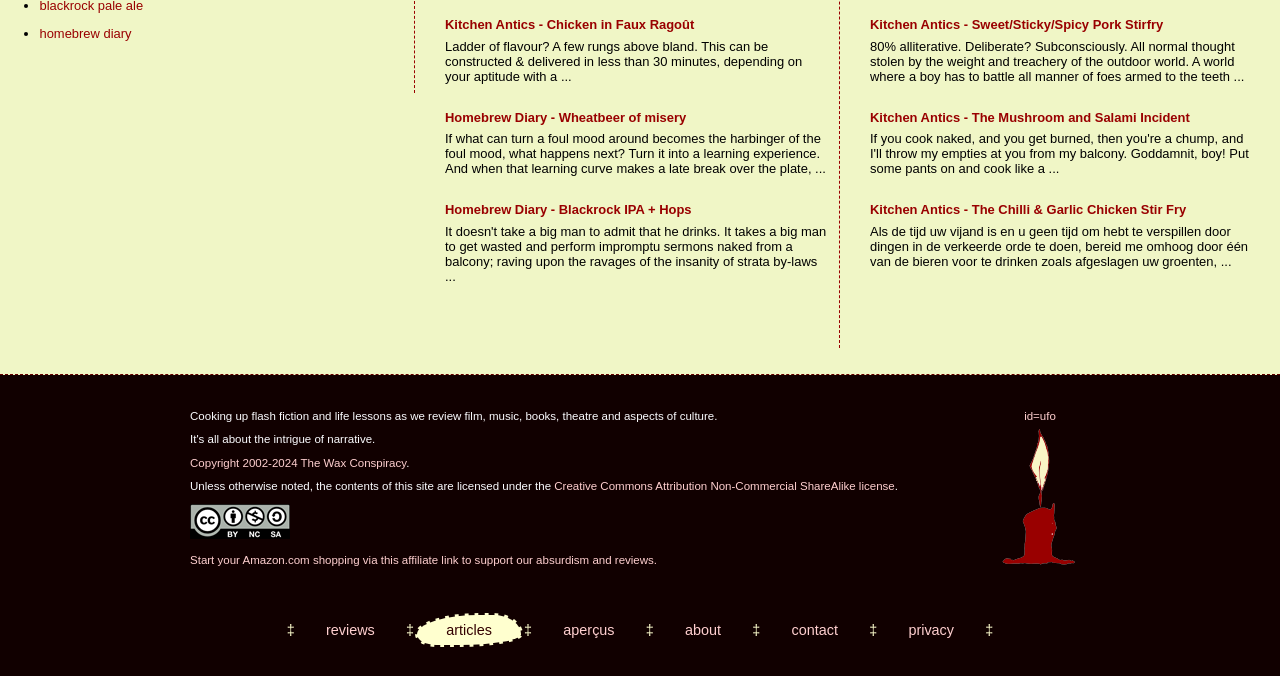Using the description: "id=ufo", identify the bounding box of the corresponding UI element in the screenshot.

[0.773, 0.606, 0.852, 0.843]